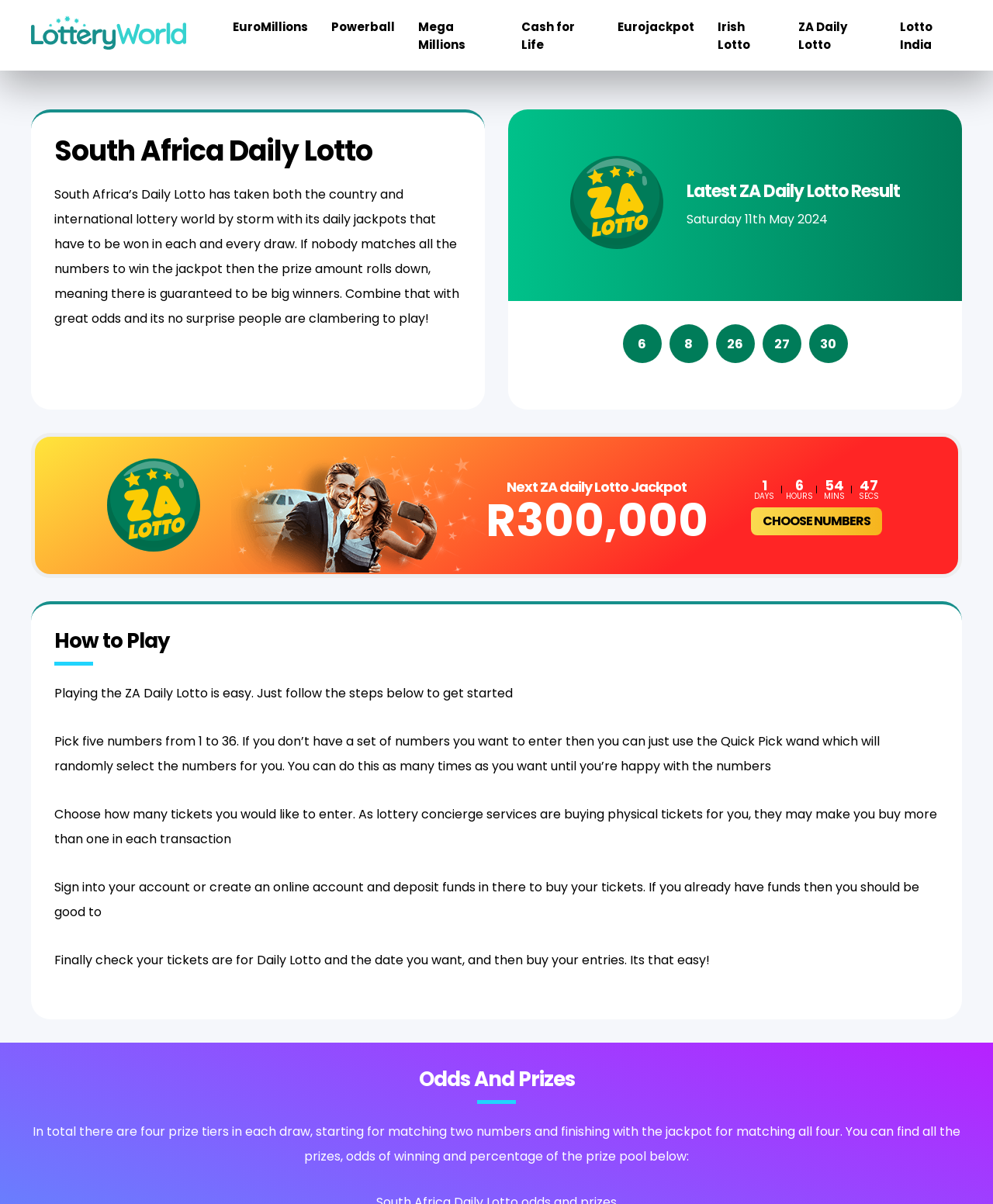Kindly determine the bounding box coordinates for the clickable area to achieve the given instruction: "Check the odds and prizes".

[0.031, 0.886, 0.969, 0.917]